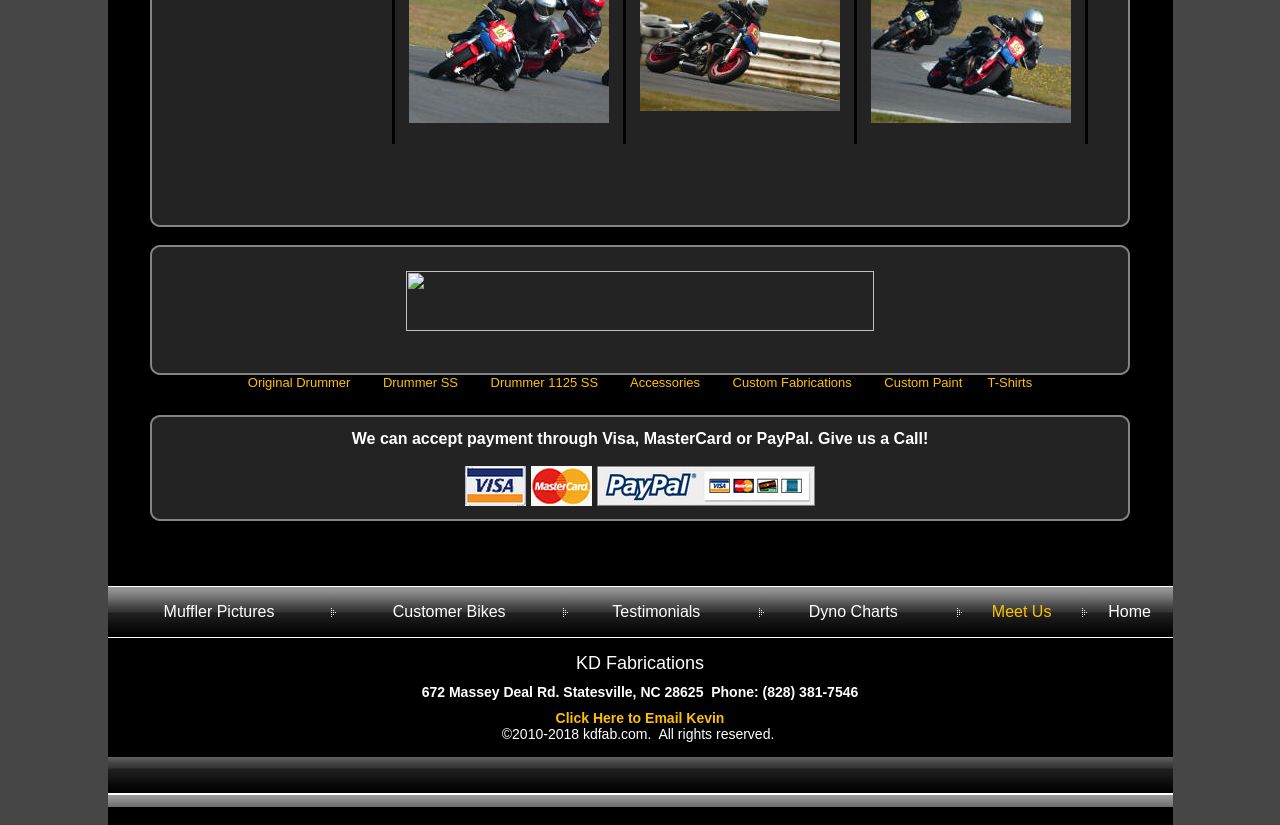What is the name of the drummer series?
Based on the image, give a one-word or short phrase answer.

Drummer SS, Drummer 1125 SS